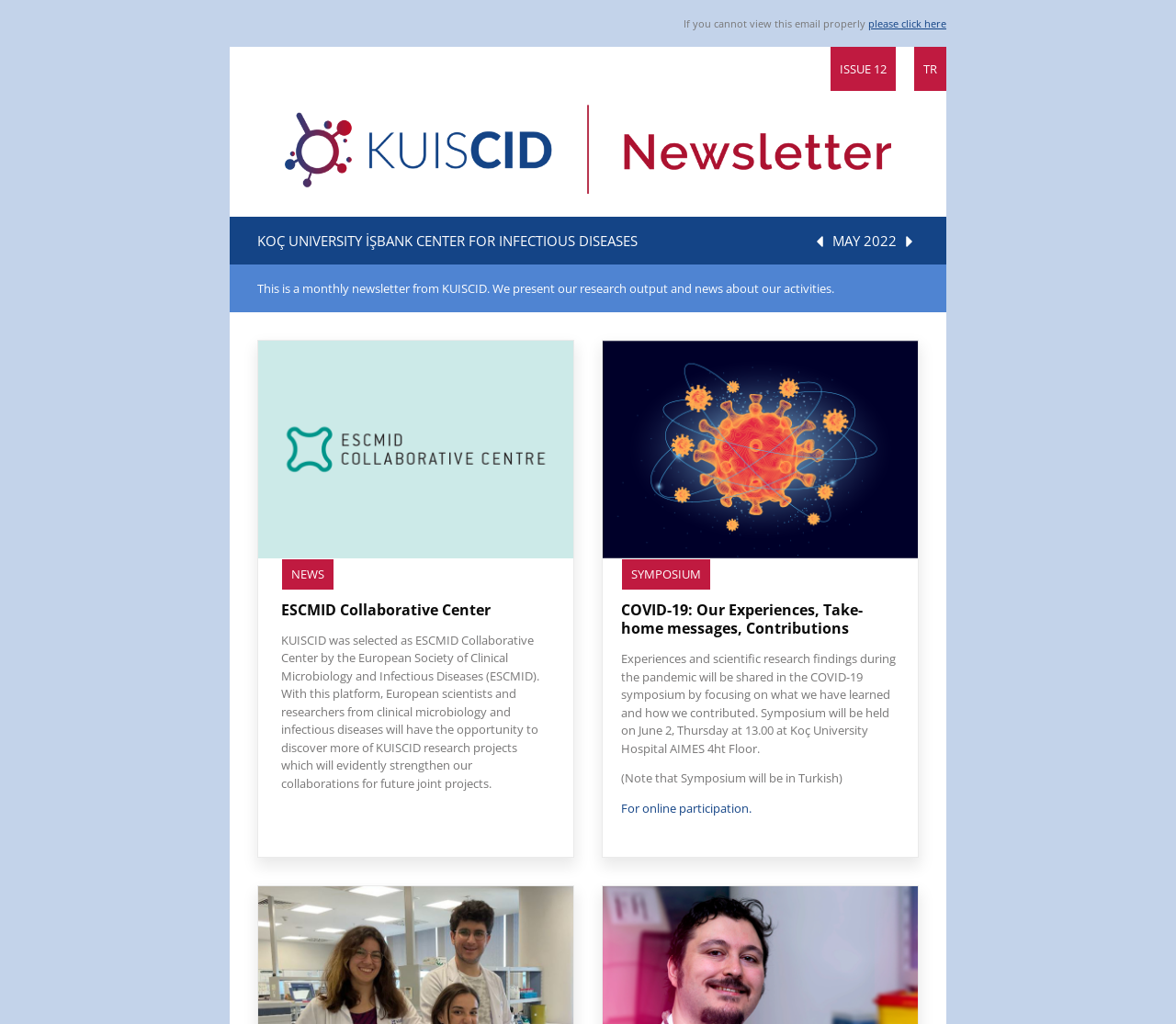Provide a one-word or short-phrase answer to the question:
When is the COVID-19 symposium?

June 2, Thursday